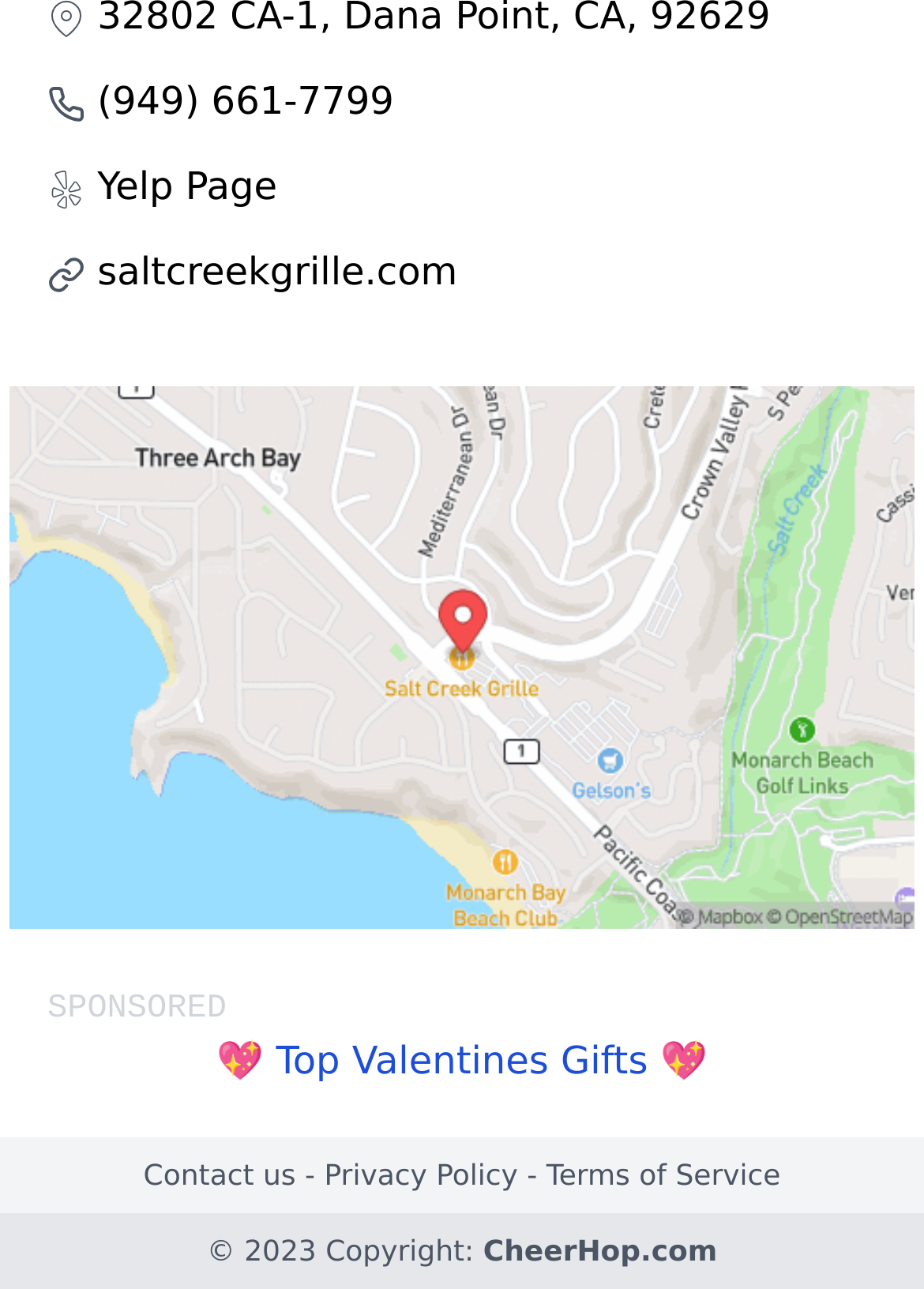Use a single word or phrase to answer this question: 
What is the name of the company that owns this webpage?

CheerHop.com